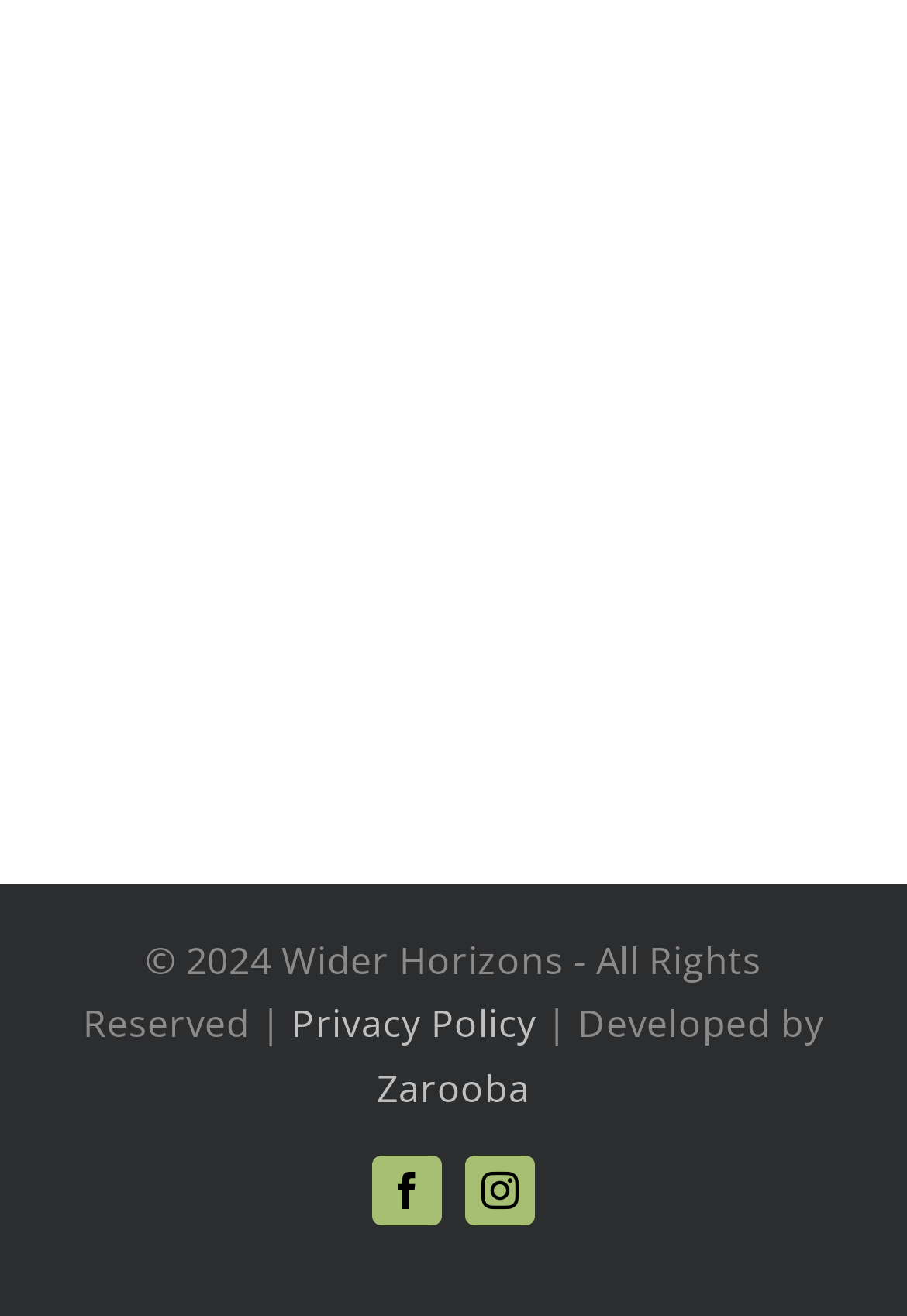From the element description Privacy Policy, predict the bounding box coordinates of the UI element. The coordinates must be specified in the format (top-left x, top-left y, bottom-right x, bottom-right y) and should be within the 0 to 1 range.

[0.321, 0.759, 0.592, 0.798]